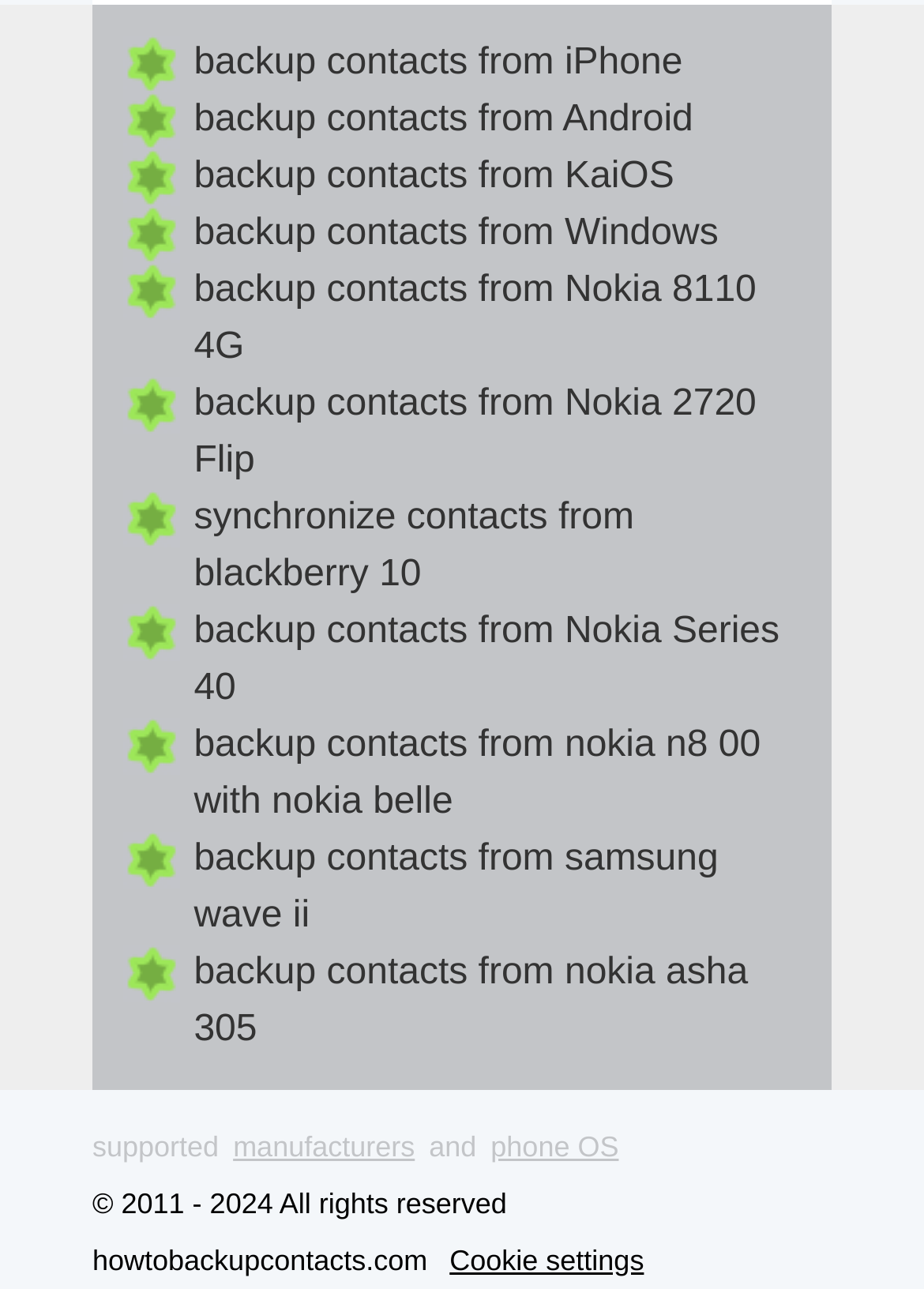Using the element description manufacturers, predict the bounding box coordinates for the UI element. Provide the coordinates in (top-left x, top-left y, bottom-right x, bottom-right y) format with values ranging from 0 to 1.

[0.237, 0.867, 0.464, 0.911]